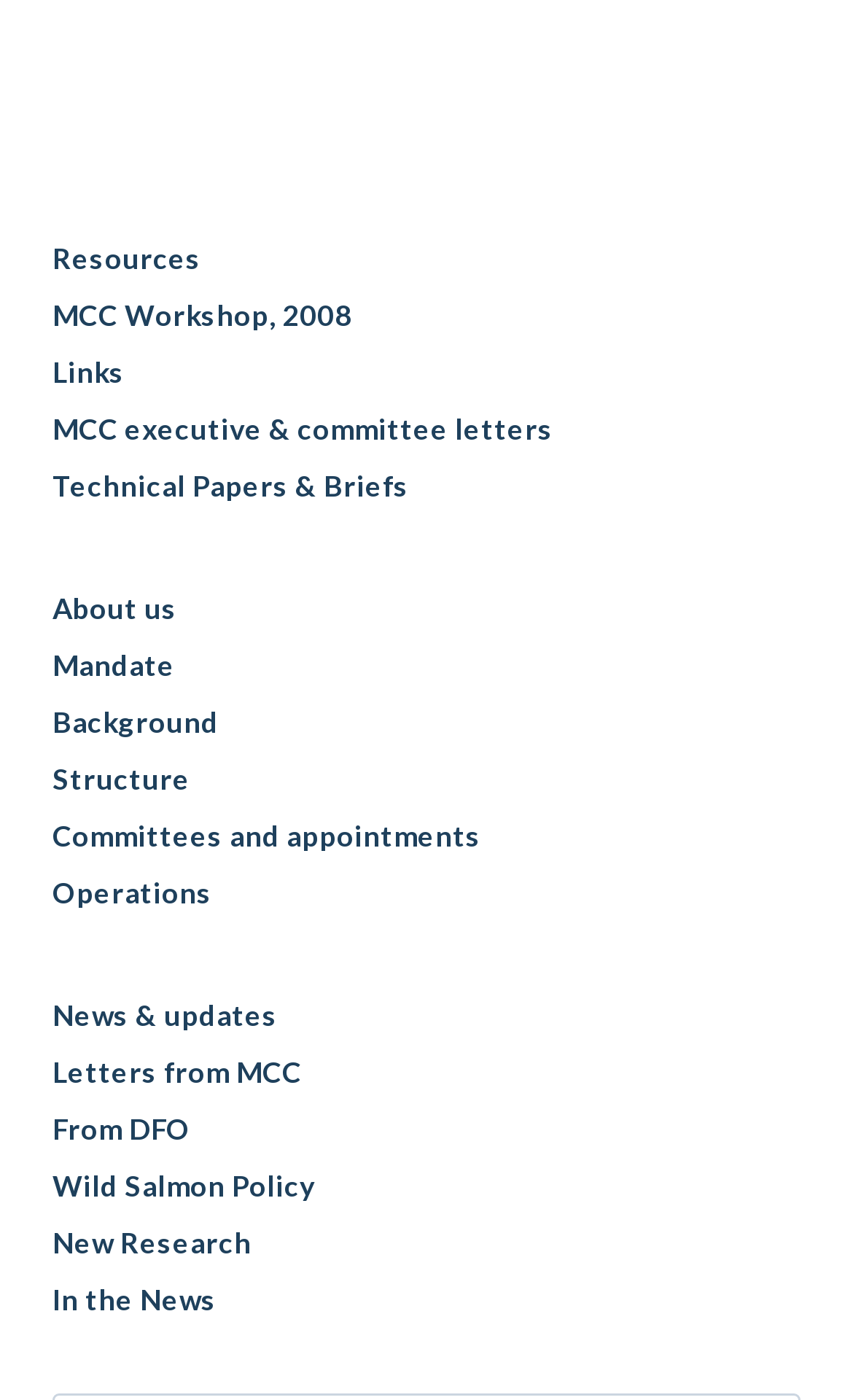Identify the bounding box coordinates of the area you need to click to perform the following instruction: "Explore the technical papers and briefs".

[0.062, 0.327, 0.938, 0.368]